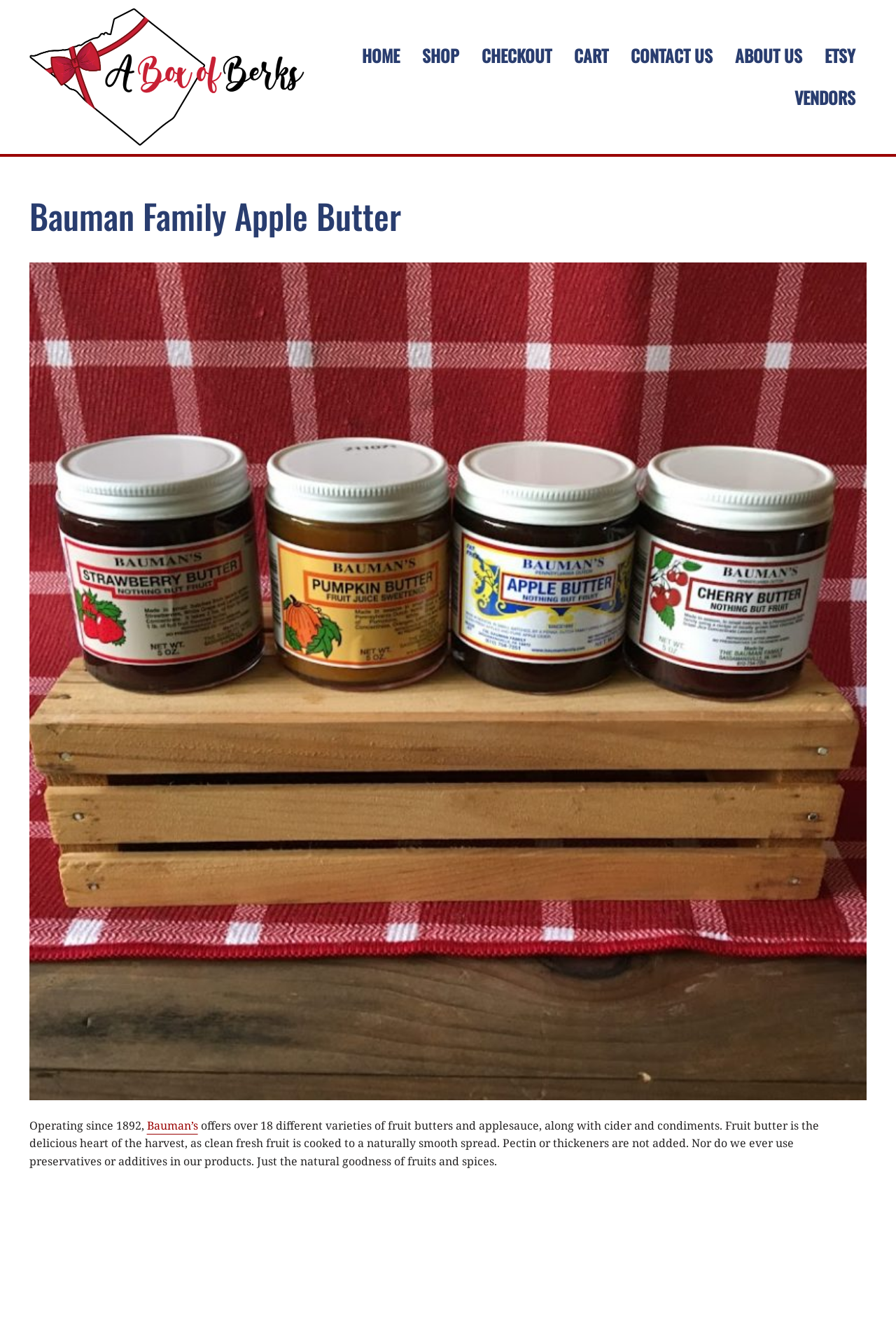Show the bounding box coordinates of the region that should be clicked to follow the instruction: "learn about Bauman’s."

[0.164, 0.842, 0.221, 0.854]